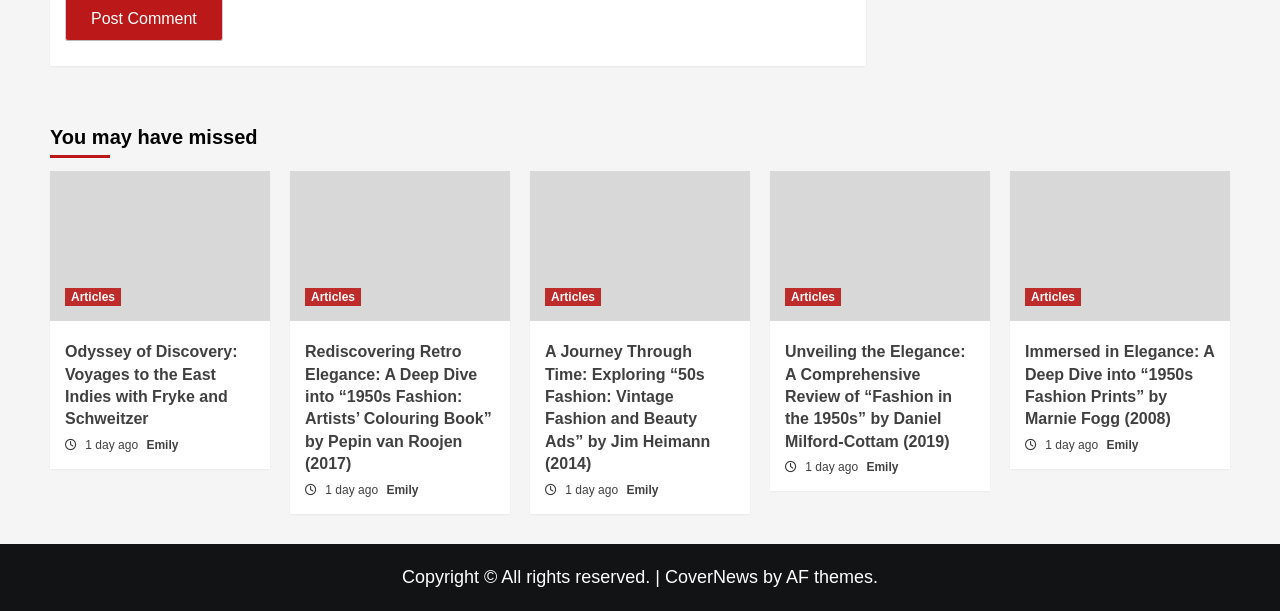What is the name of the author who wrote multiple articles on this webpage?
Offer a detailed and exhaustive answer to the question.

Based on the links 'Emily' next to each article, it appears that Emily is the author who wrote multiple articles on this webpage.